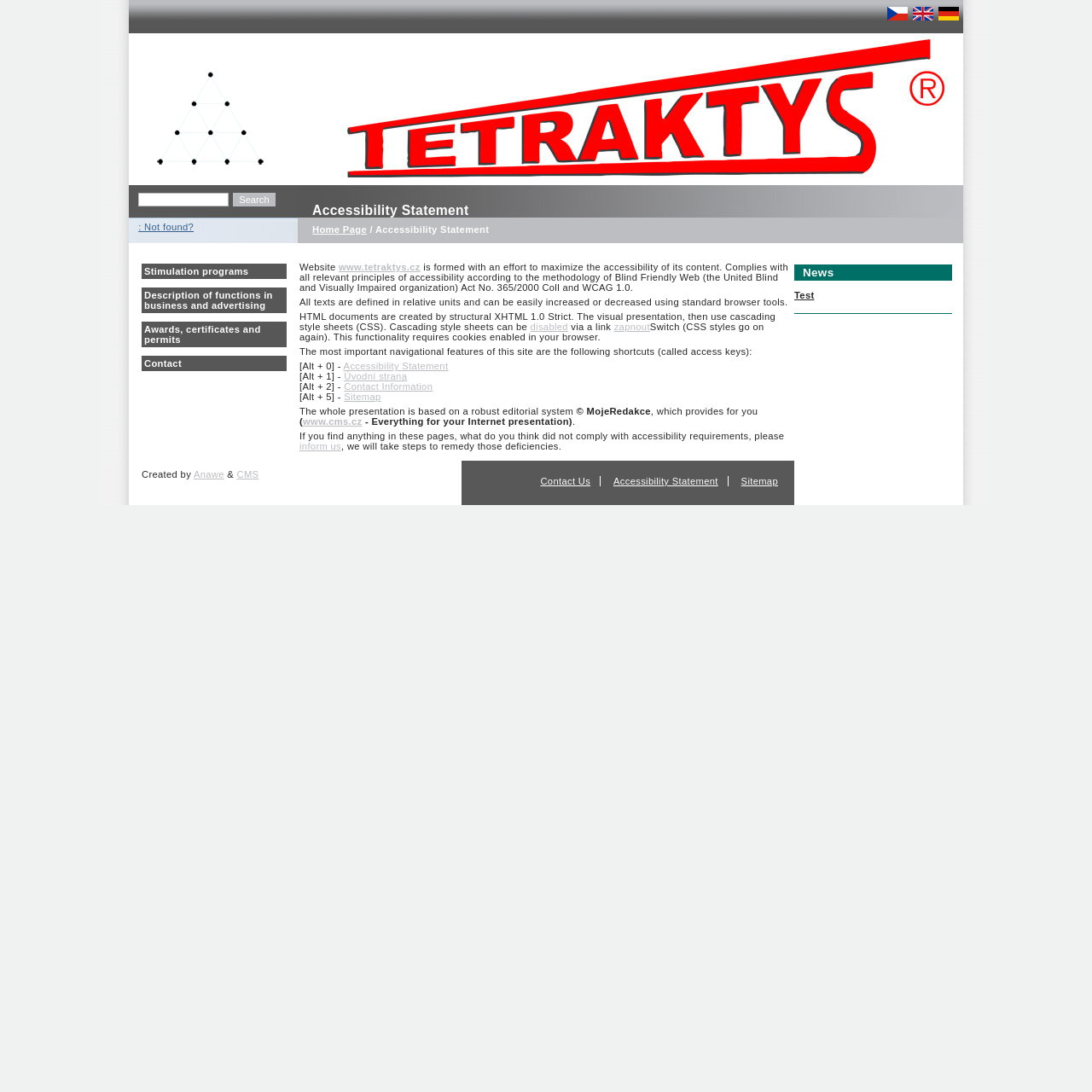Identify the bounding box coordinates of the element that should be clicked to fulfill this task: "Switch CSS styles". The coordinates should be provided as four float numbers between 0 and 1, i.e., [left, top, right, bottom].

[0.562, 0.295, 0.595, 0.304]